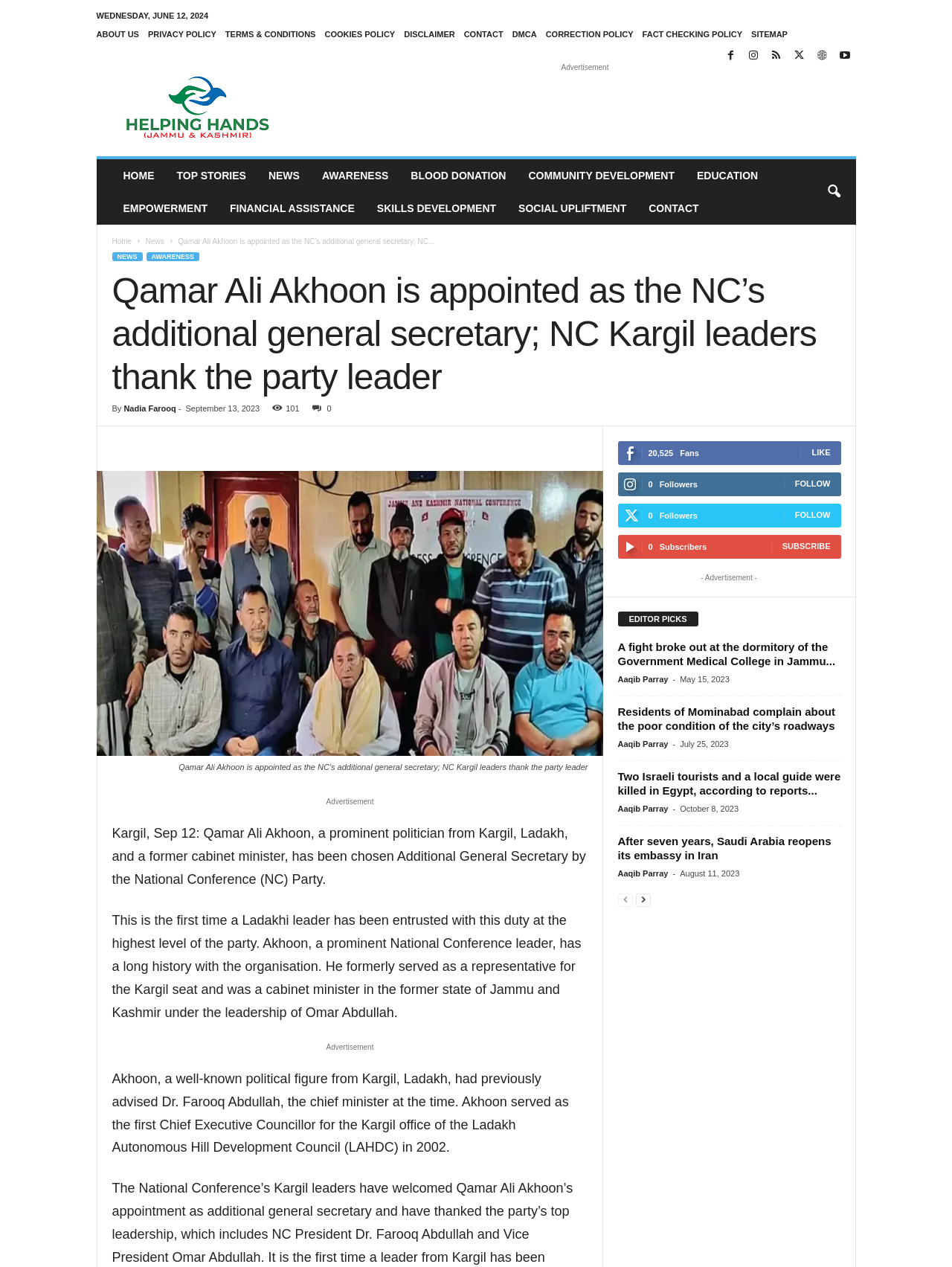What is the name of the author of the news article?
Answer the question based on the image using a single word or a brief phrase.

Nadia Farooq